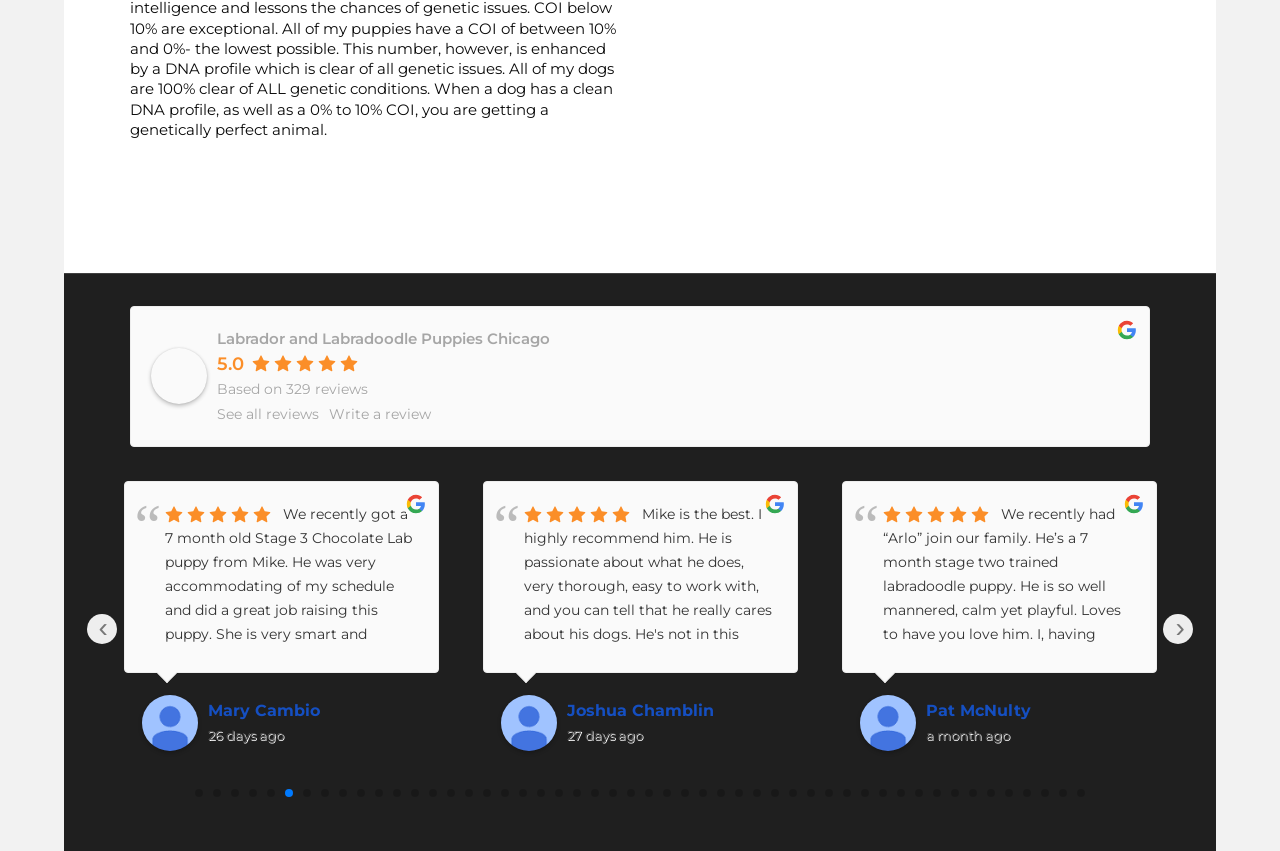Refer to the image and provide a thorough answer to this question:
What is the name of the person who wrote the first review?

The first review is written by Mary Cambio, whose name is mentioned along with her profile picture and the review text.